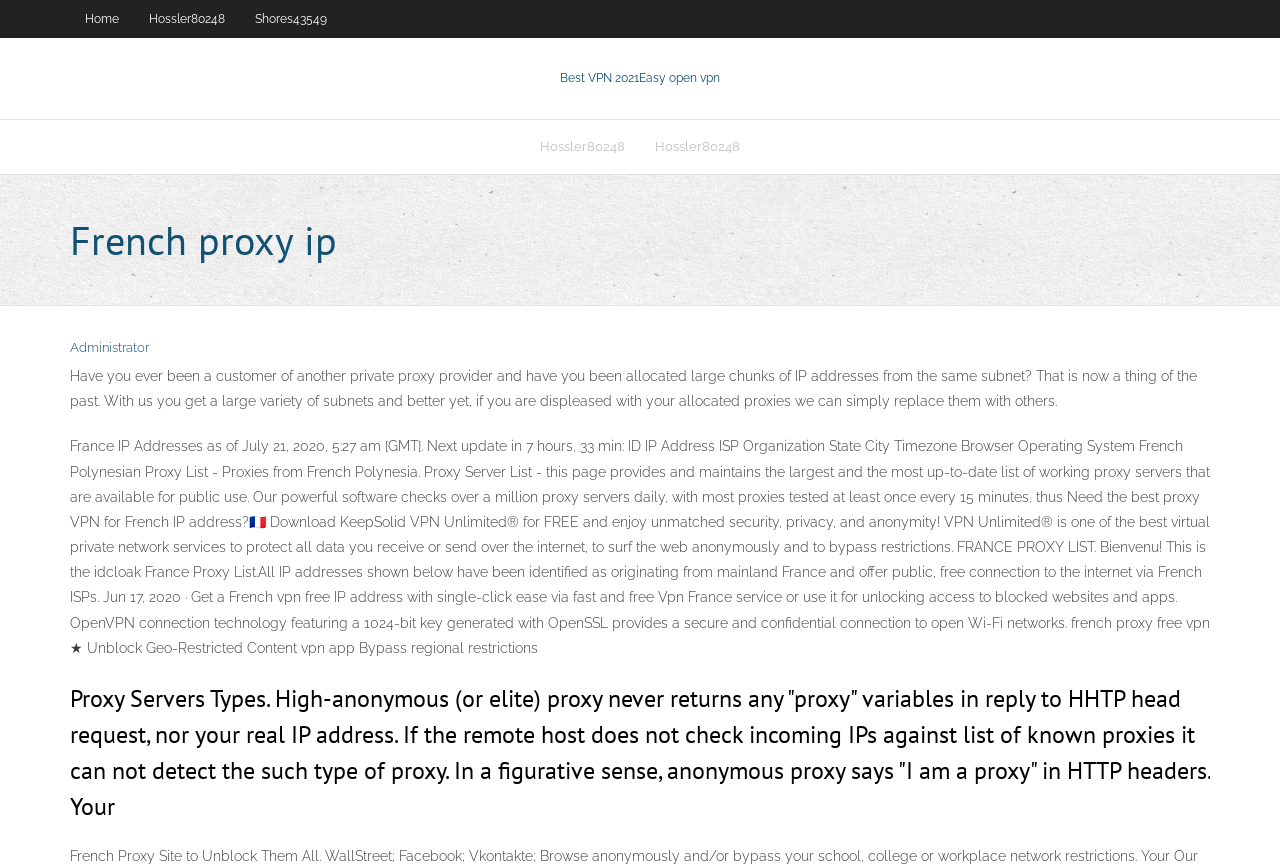Please find and generate the text of the main heading on the webpage.

French proxy ip